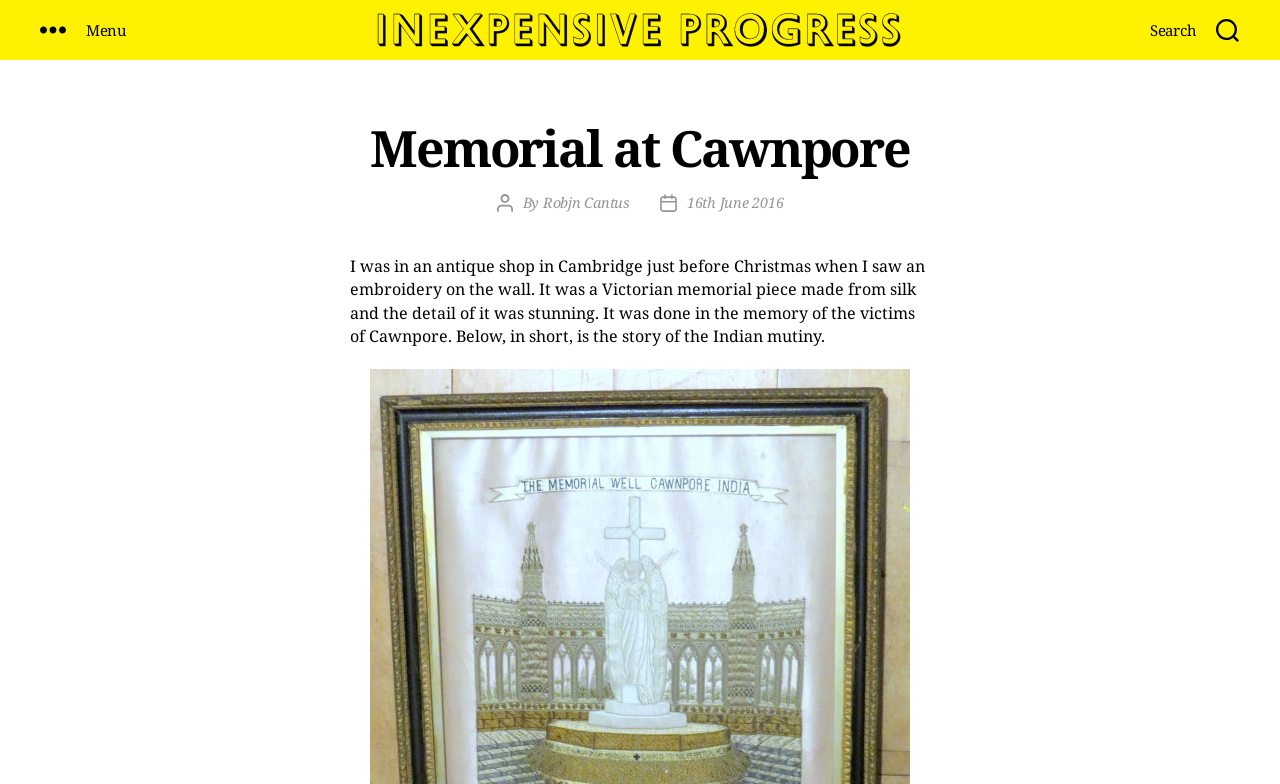What is the author of the article? Look at the image and give a one-word or short phrase answer.

Robjn Cantus